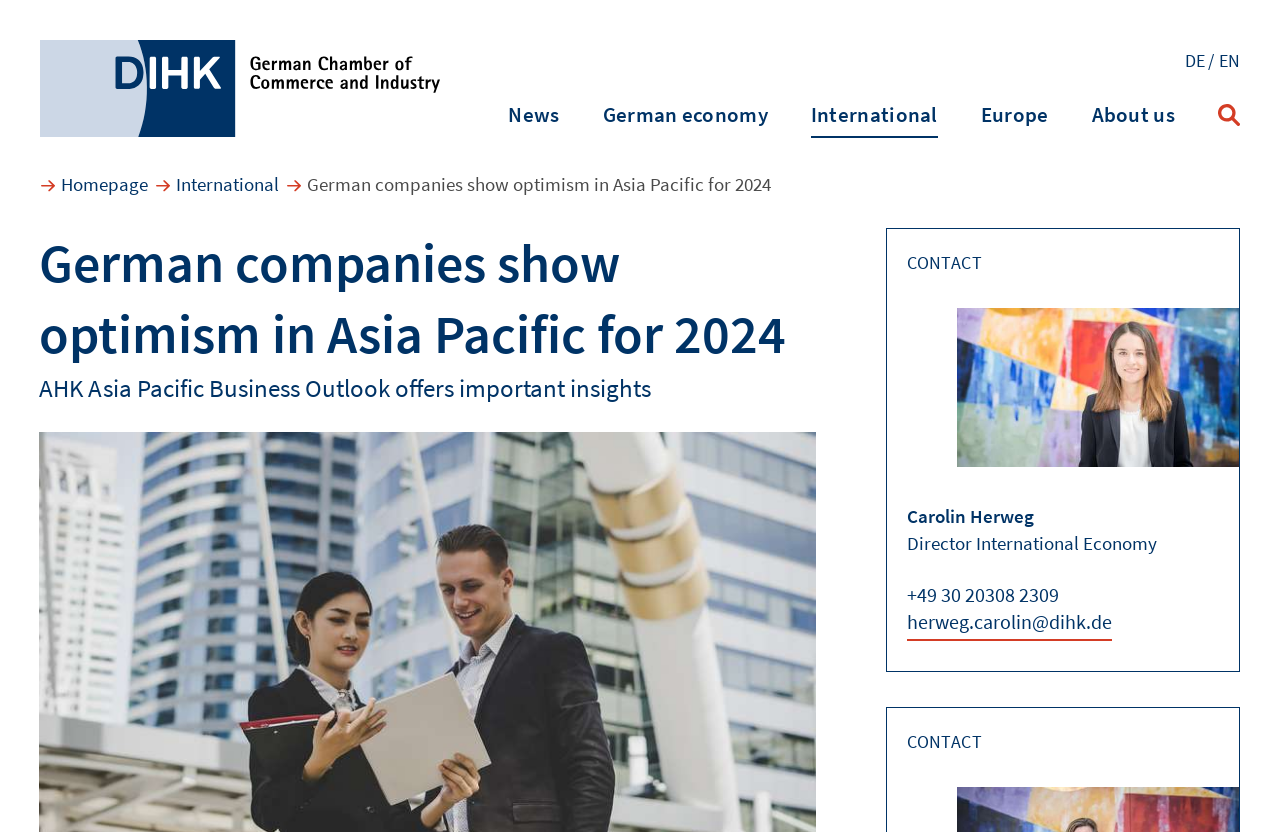Generate the title text from the webpage.

German companies show optimism in Asia Pacific for 2024